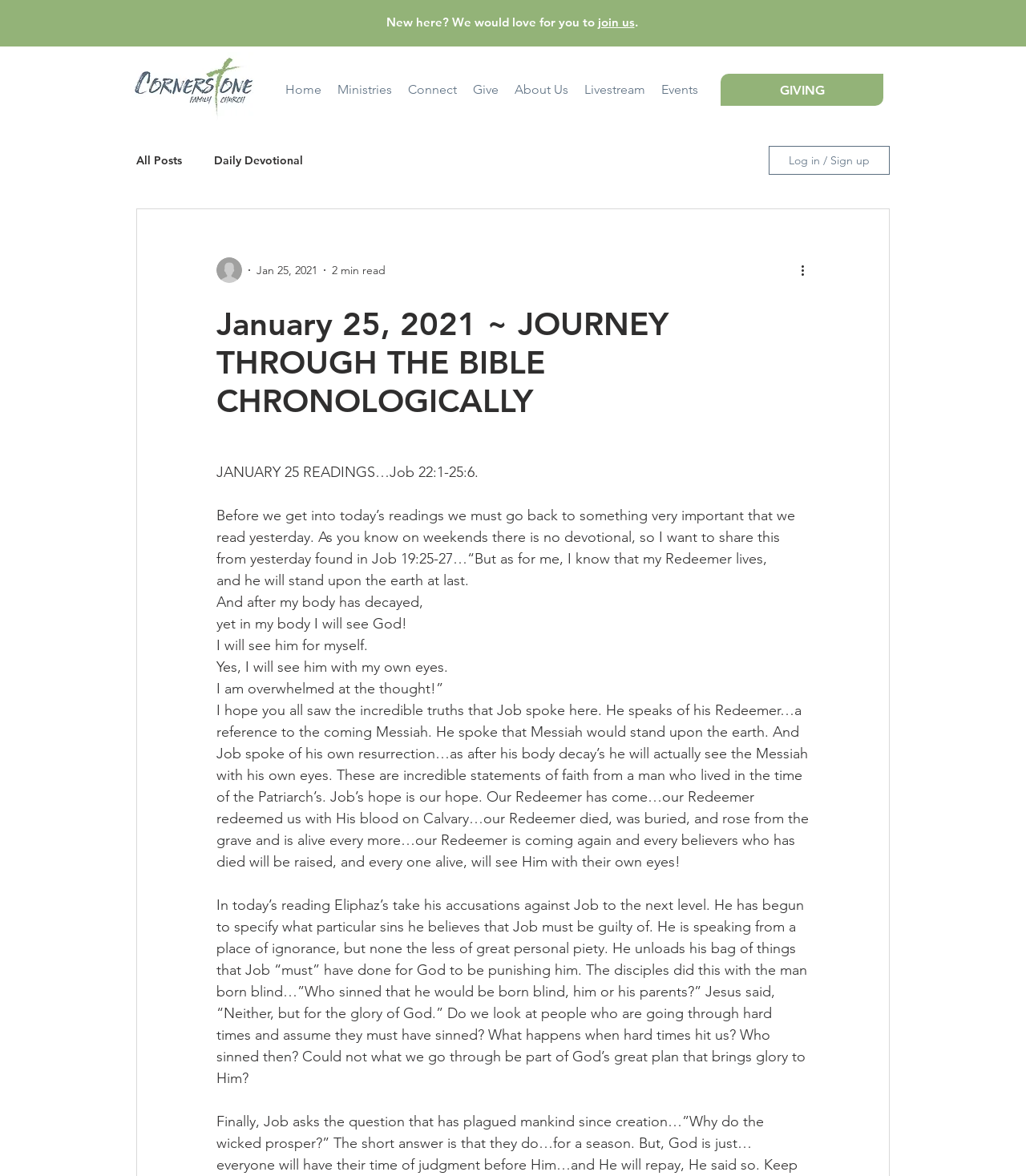What is the Bible verse being referenced in the devotional?
Carefully analyze the image and provide a thorough answer to the question.

This question can be answered by looking at the StaticText element on the webpage, which contains the text 'JANUARY 25 READINGS…Job 22:1-25:6.'. This text is likely referencing the Bible verse being discussed in the devotional.